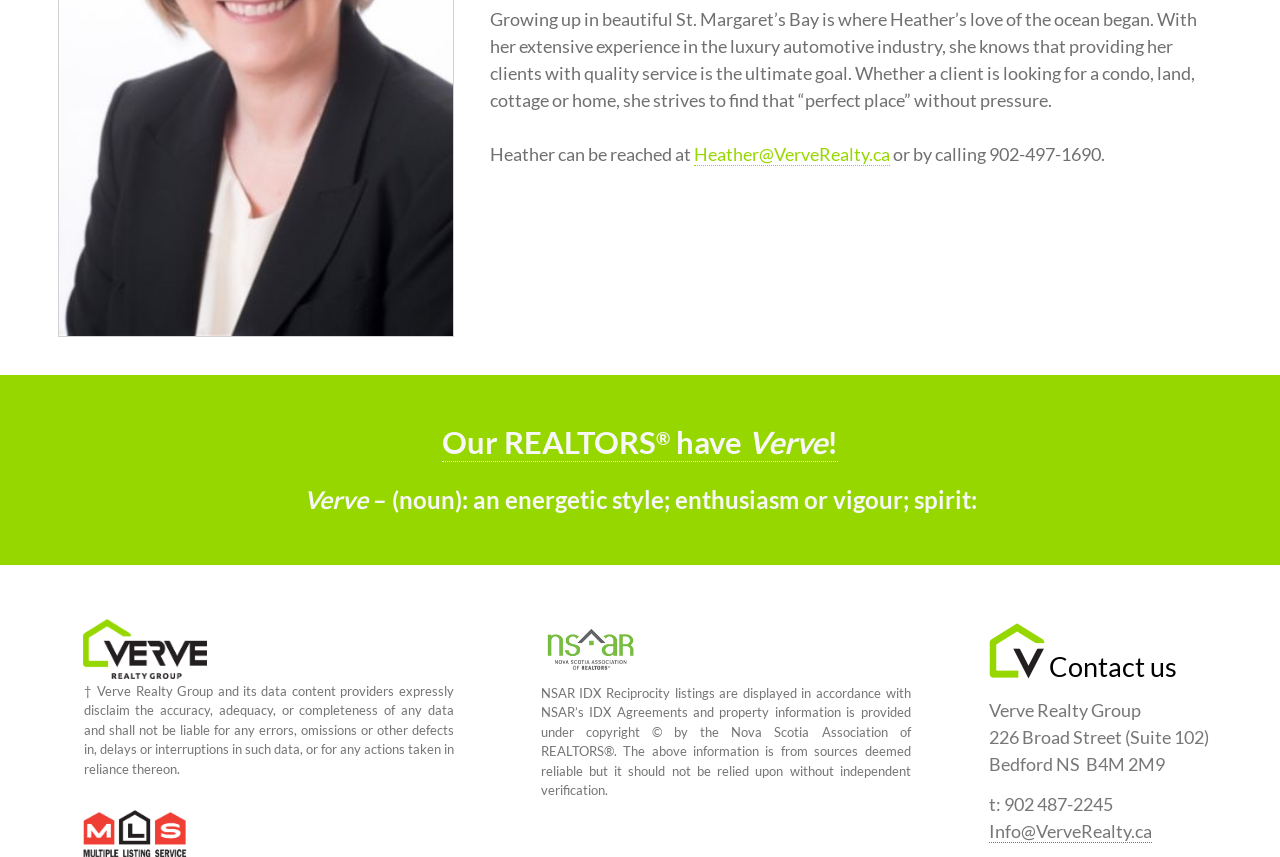Given the description Info@VerveRealty.ca, predict the bounding box coordinates of the UI element. Ensure the coordinates are in the format (top-left x, top-left y, bottom-right x, bottom-right y) and all values are between 0 and 1.

[0.773, 0.957, 0.9, 0.984]